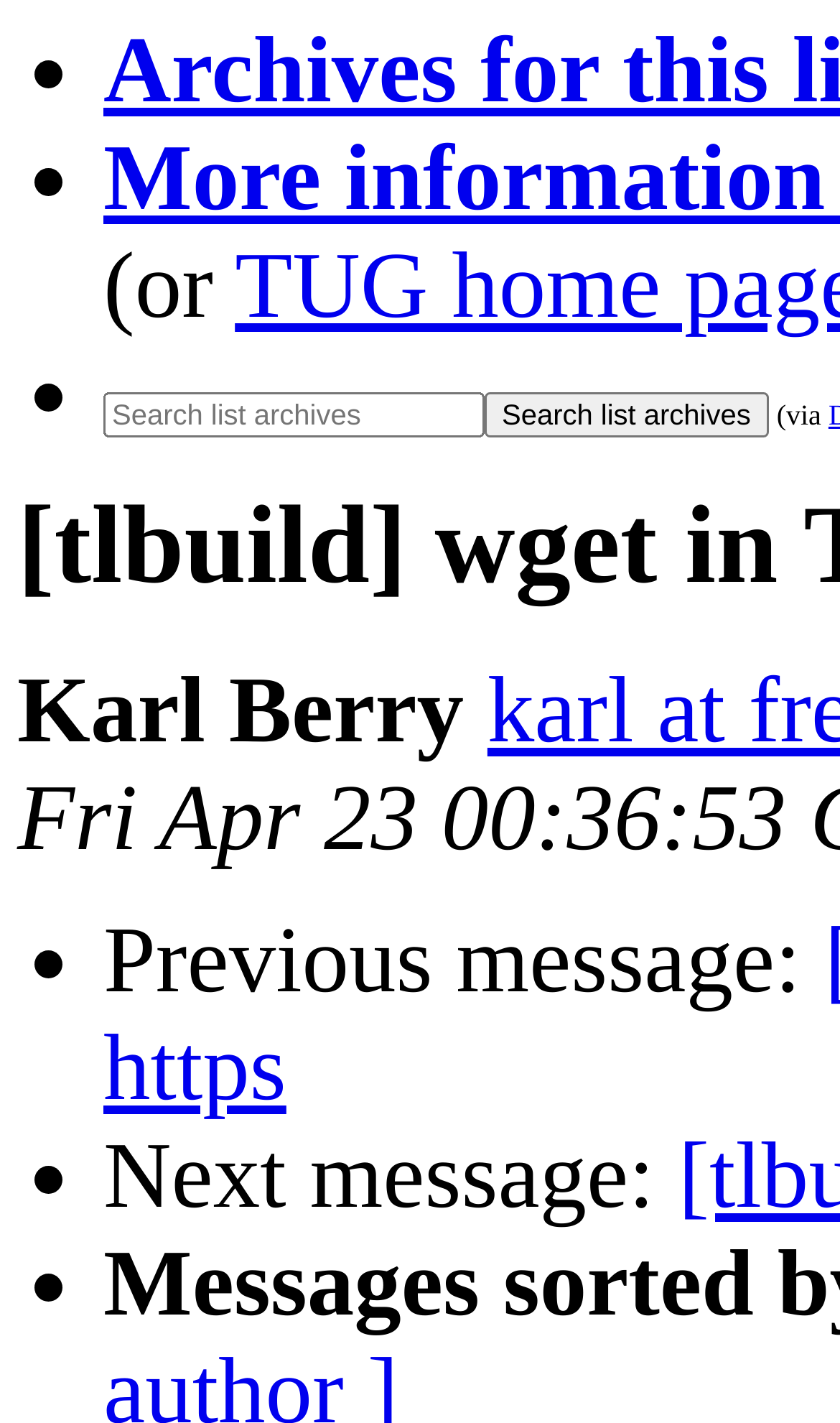Who is the author of the message?
Provide a short answer using one word or a brief phrase based on the image.

Karl Berry